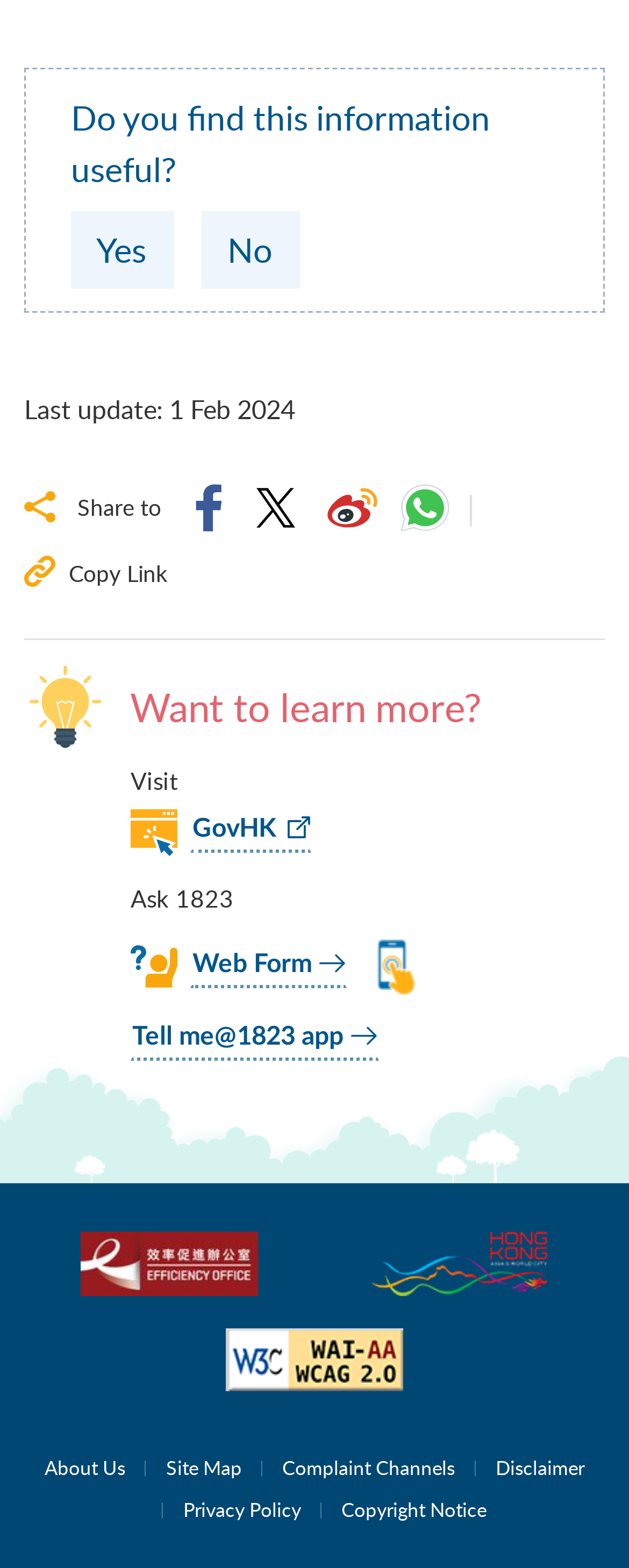Locate the bounding box coordinates of the clickable region necessary to complete the following instruction: "Visit GovHK". Provide the coordinates in the format of four float numbers between 0 and 1, i.e., [left, top, right, bottom].

[0.303, 0.516, 0.495, 0.544]